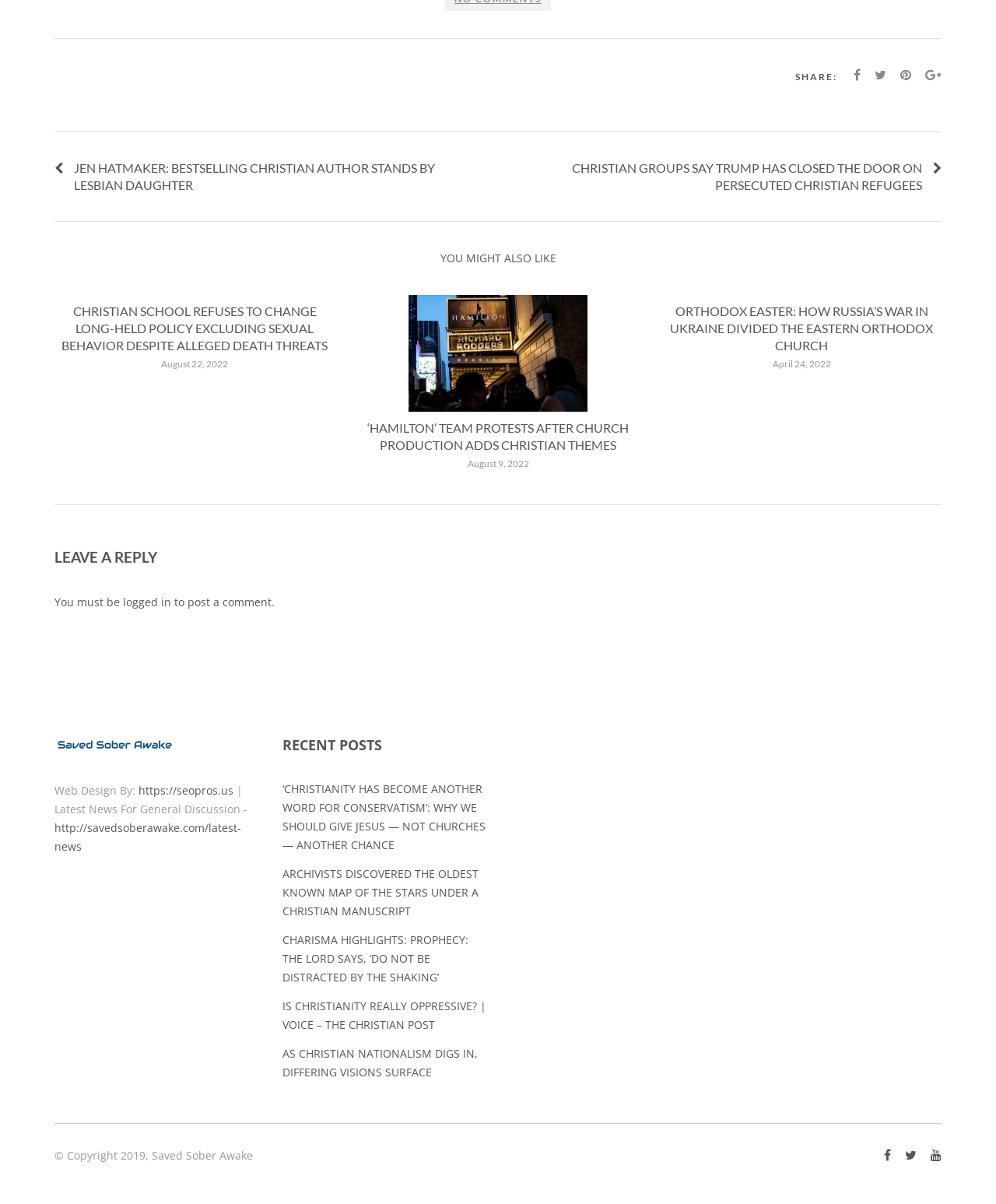Answer with a single word or phrase: 
What is the date of the article 'ORTHODOX EASTER: HOW RUSSIA’S WAR IN UKRAINE DIVIDED THE EASTERN ORTHODOX CHURCH'?

April 24, 2022